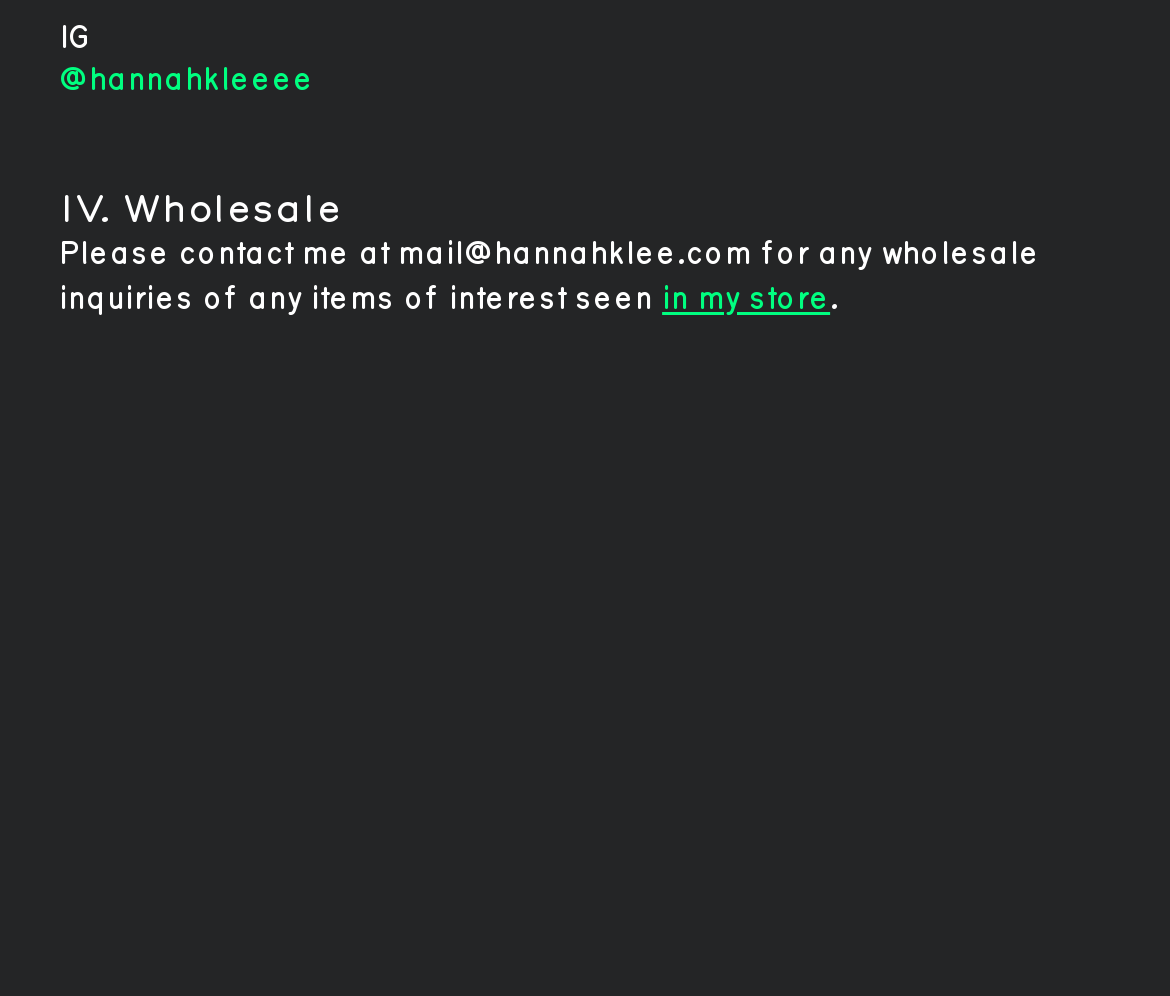Extract the bounding box coordinates for the UI element described as: "@hannahkleeee".

[0.051, 0.064, 0.268, 0.101]